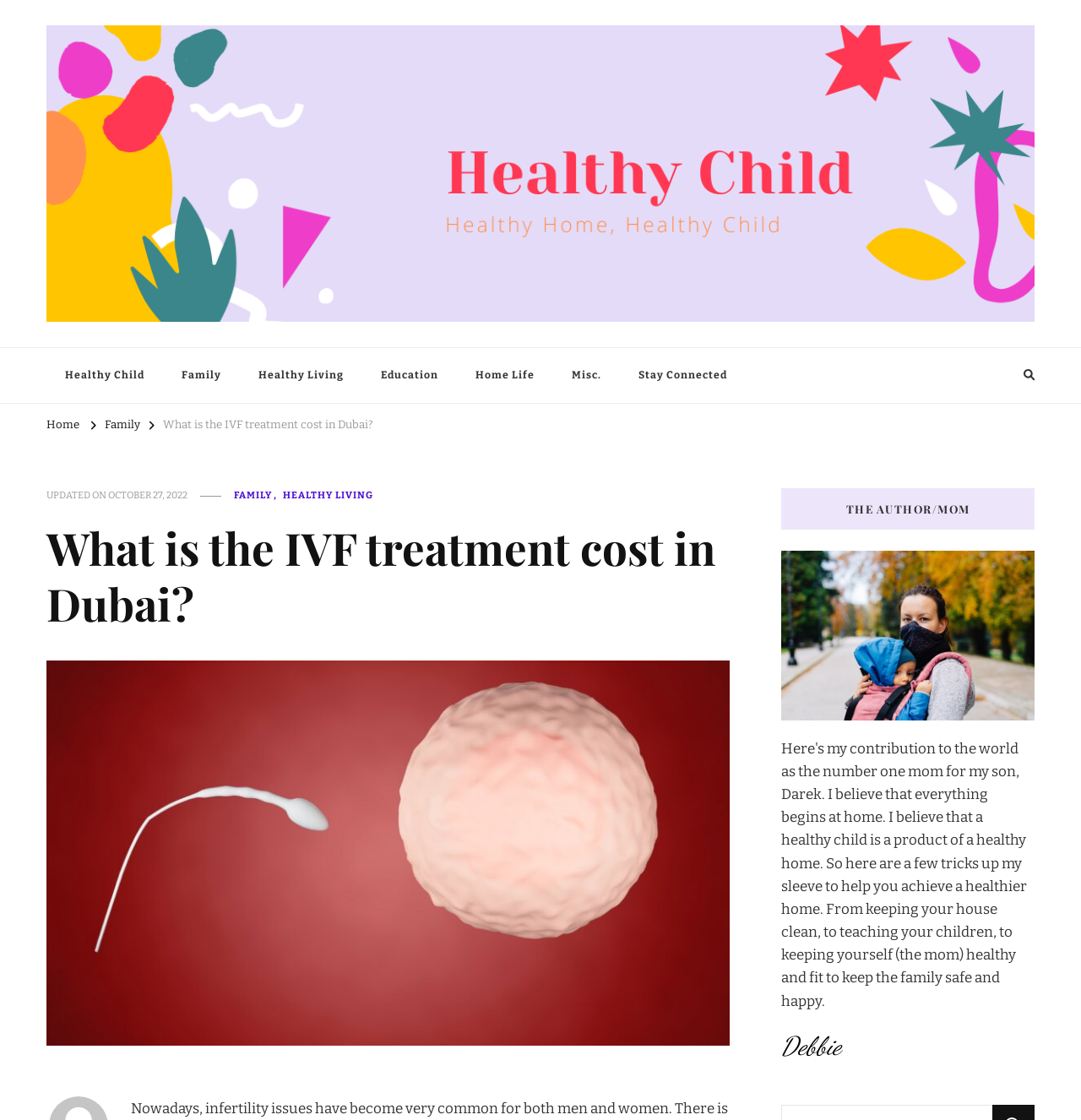Using the format (top-left x, top-left y, bottom-right x, bottom-right y), and given the element description, identify the bounding box coordinates within the screenshot: Healthy Child

[0.043, 0.287, 0.17, 0.317]